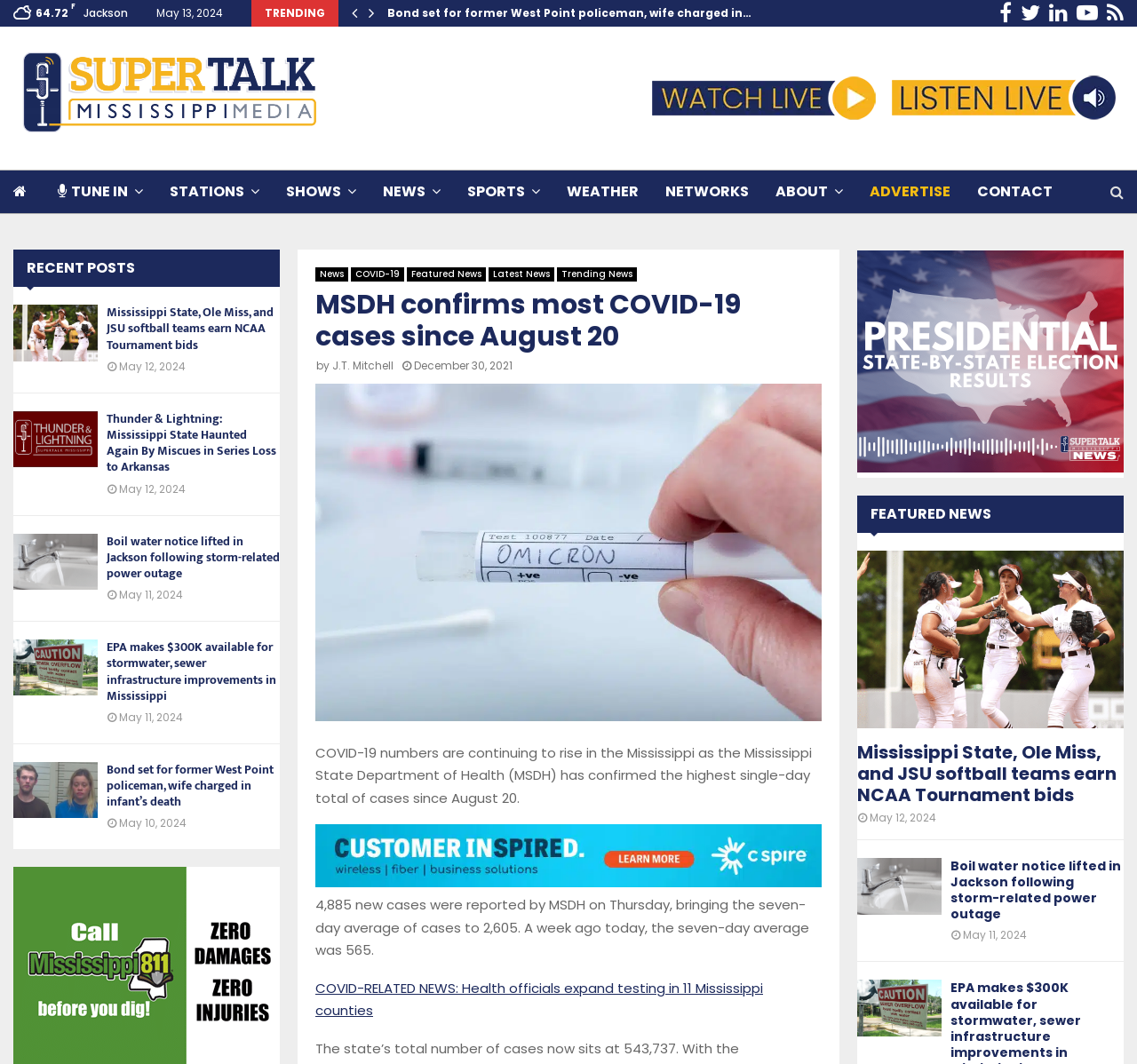Predict the bounding box coordinates of the area that should be clicked to accomplish the following instruction: "Contact us". The bounding box coordinates should consist of four float numbers between 0 and 1, i.e., [left, top, right, bottom].

None